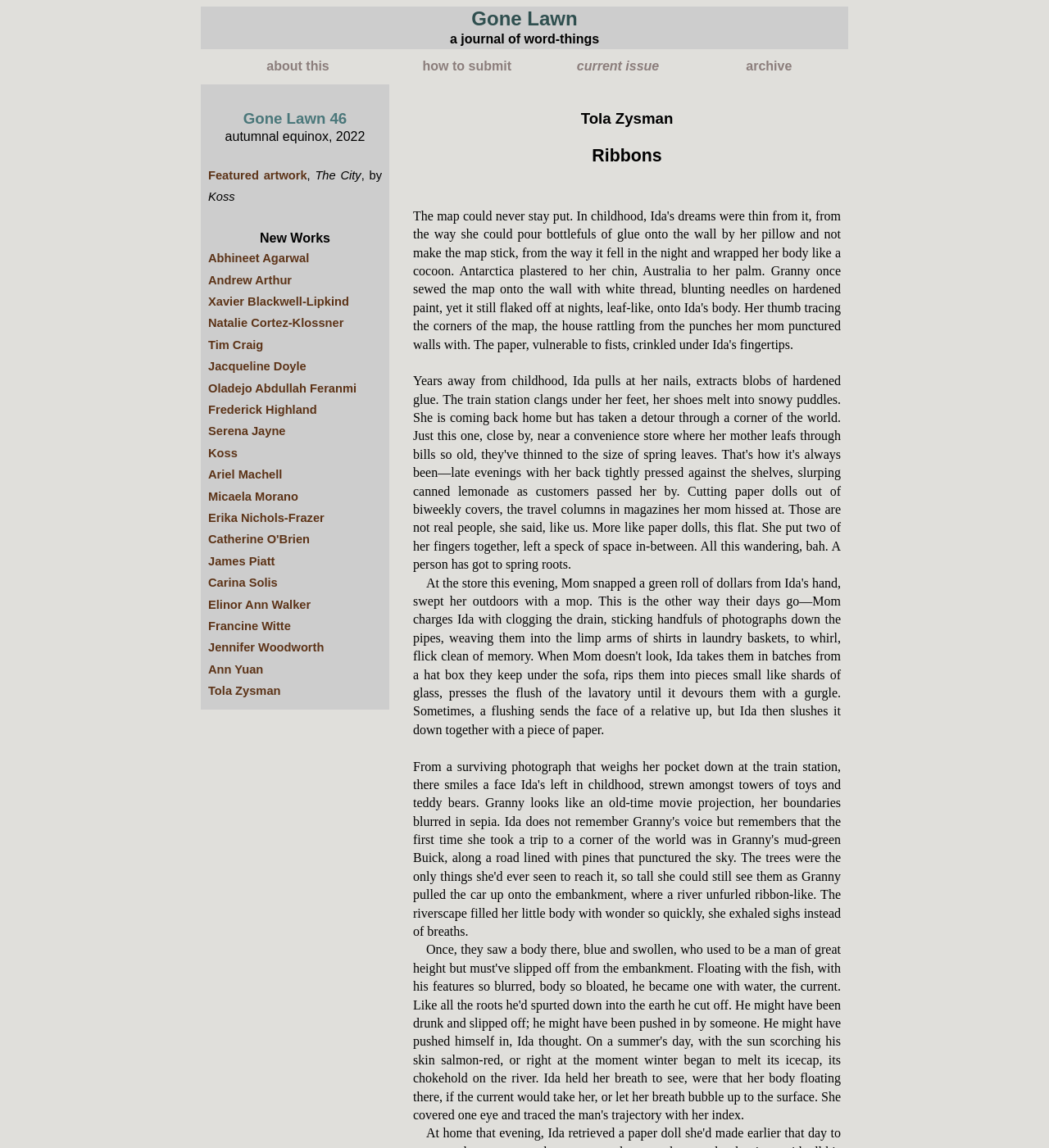What is the name of the author whose name appears last in the list?
Answer the question in a detailed and comprehensive manner.

The name of the author whose name appears last in the list can be found by scrolling down the list of authors in the LayoutTableCell with the text 'New Works ...'. The last author in the list is Tola Zysman.